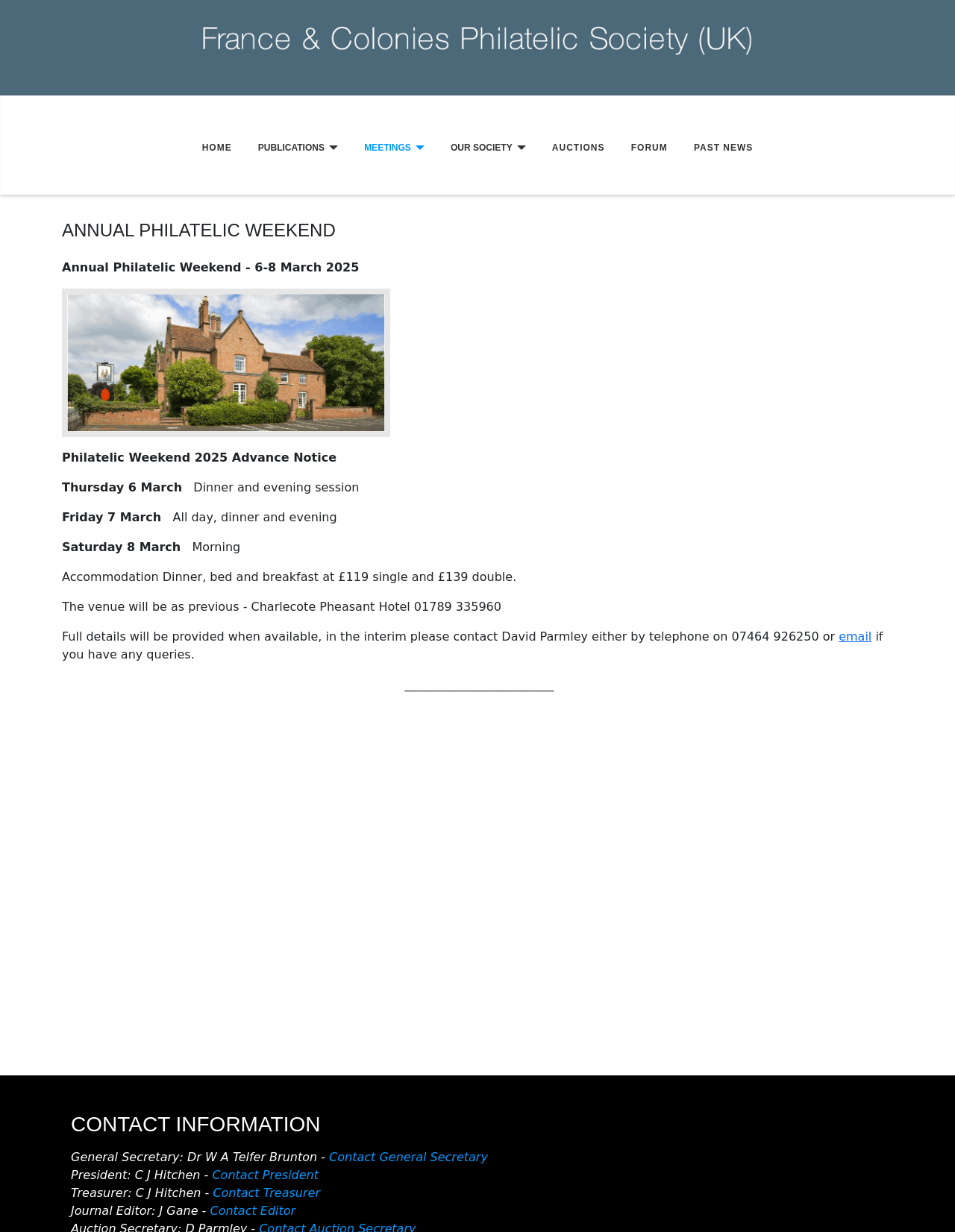What is the date of the dinner and evening session?
Refer to the image and give a detailed answer to the query.

I found the answer by looking at the text 'Thursday 6 March' which is followed by 'Dinner and evening session', indicating that the dinner and evening session will take place on this date.